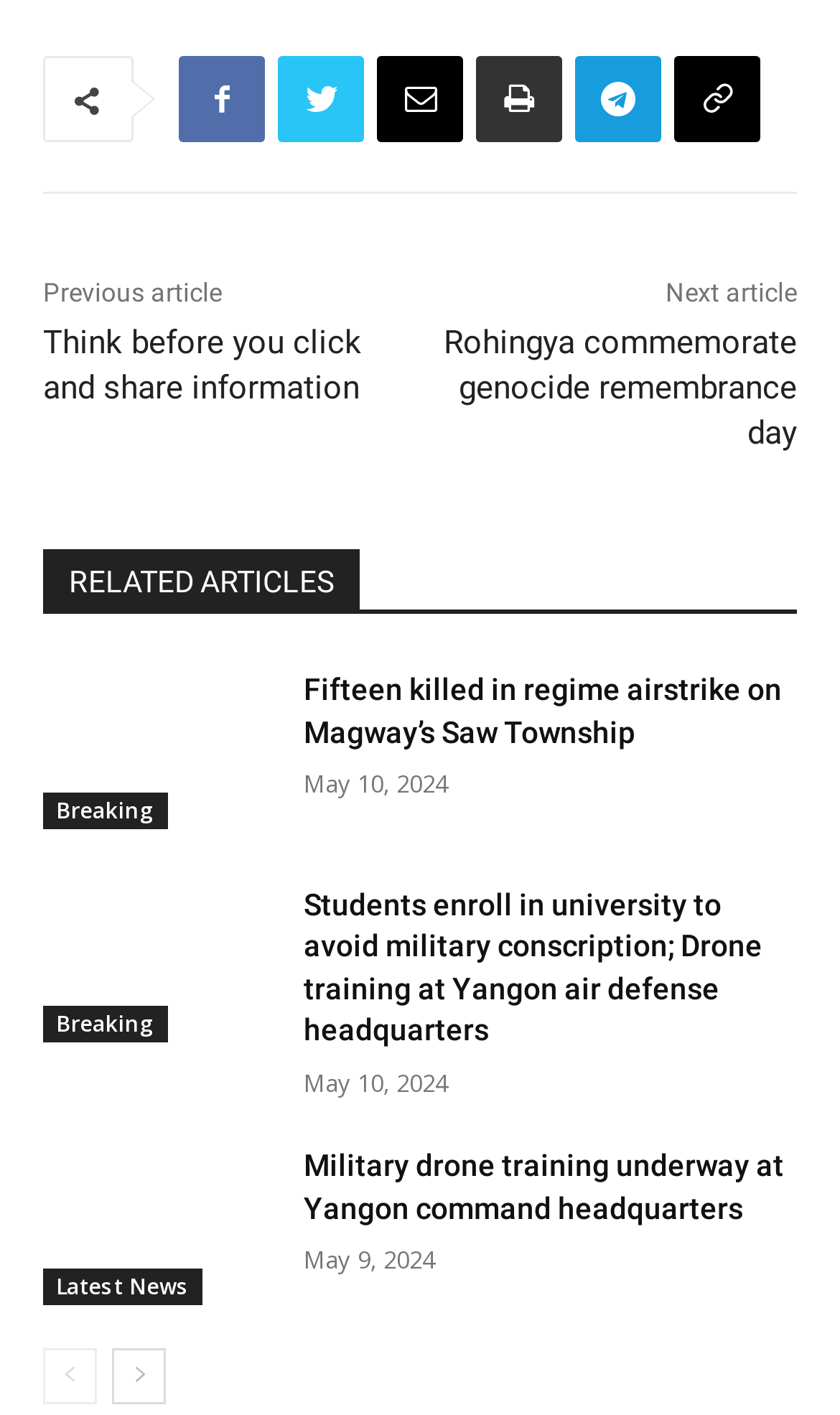Respond with a single word or phrase to the following question:
How many articles are on this page?

6